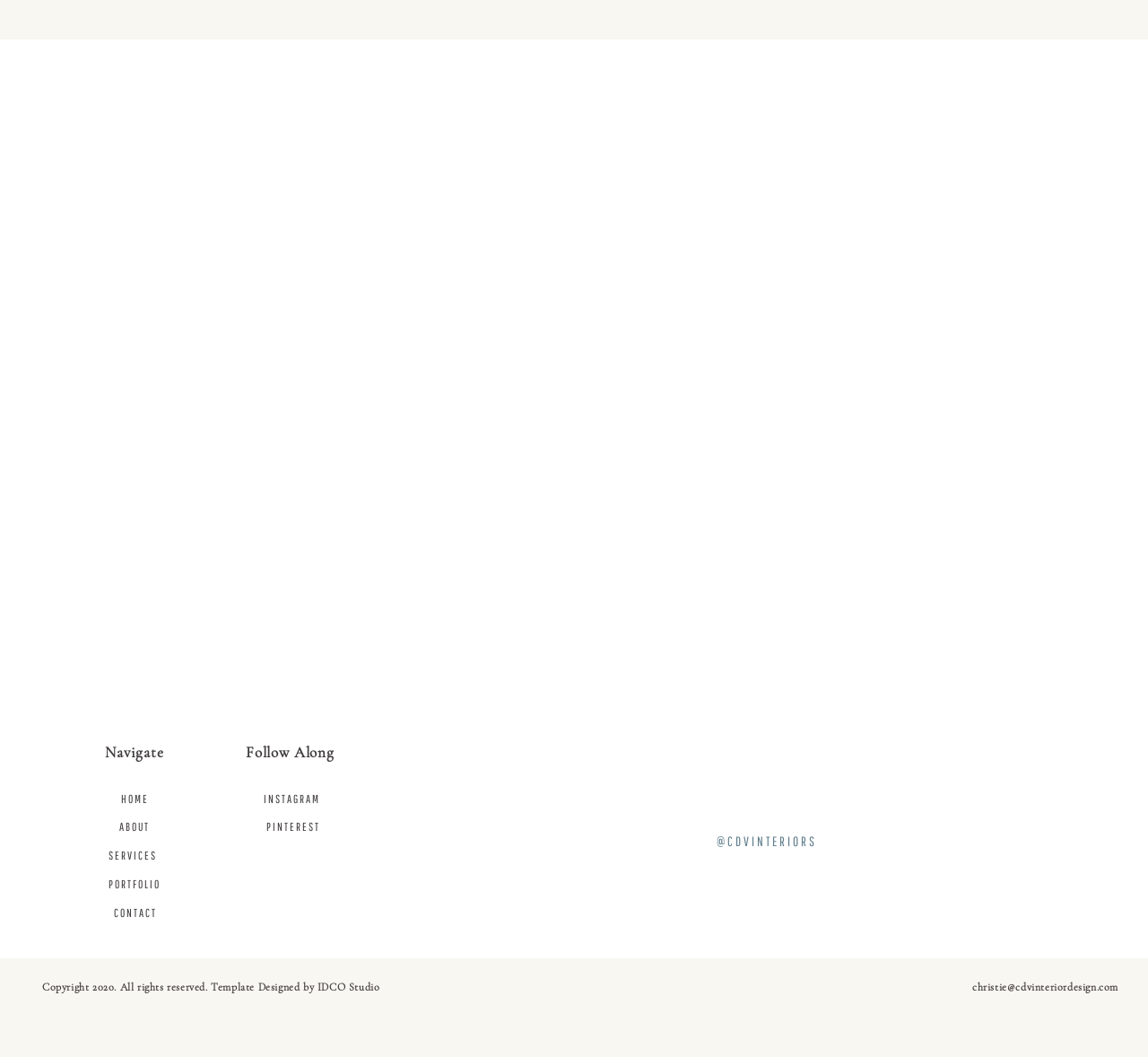What is the name of the interior design company?
Based on the image, answer the question with as much detail as possible.

The name of the interior design company can be found in the heading element '@CDVINTERIORS' located at the bottom of the page, which suggests that it is the company's name or handle.